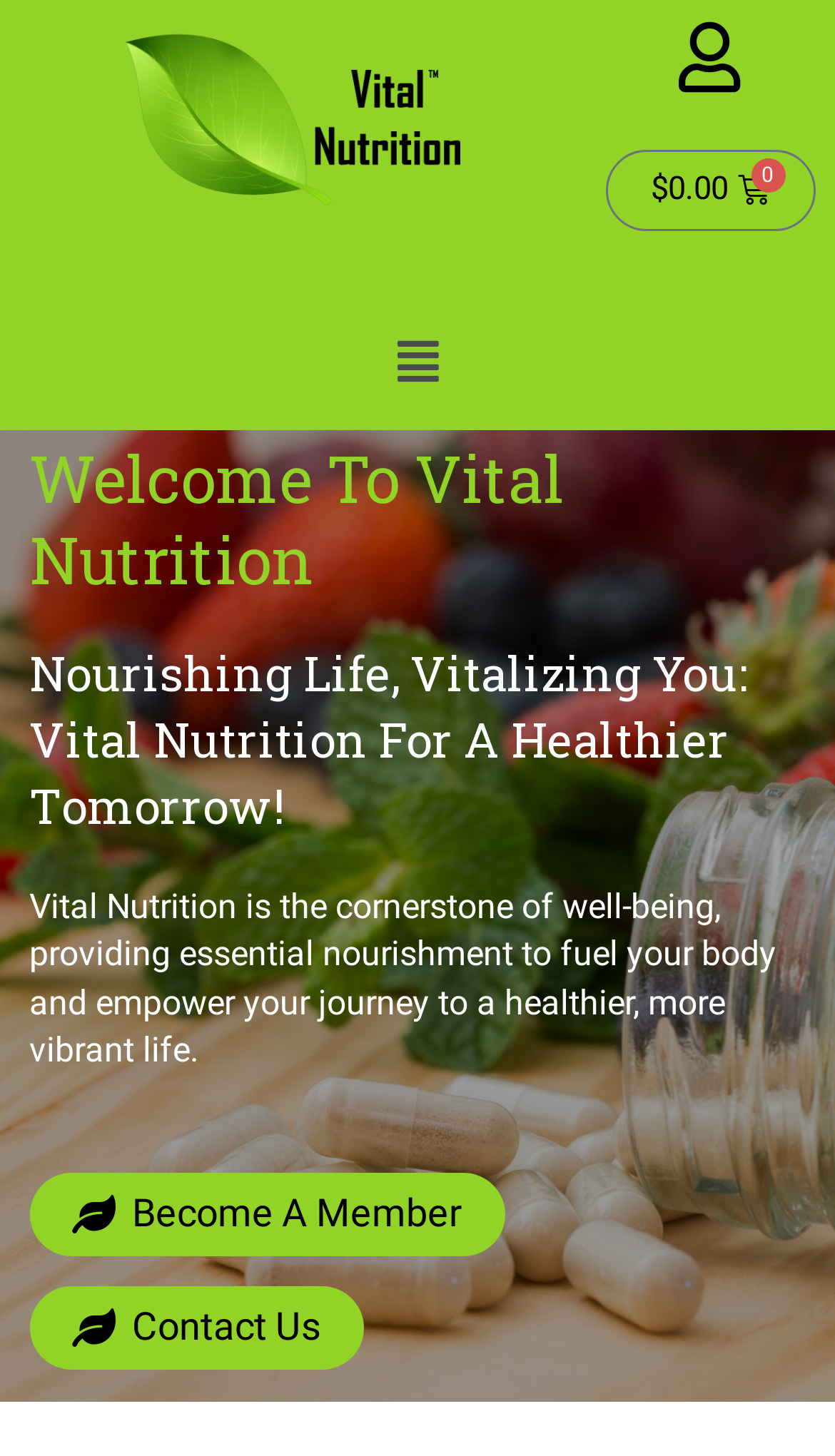Determine and generate the text content of the webpage's headline.

Nourishing Life, Vitalizing You: Vital Nutrition For A Healthier Tomorrow!